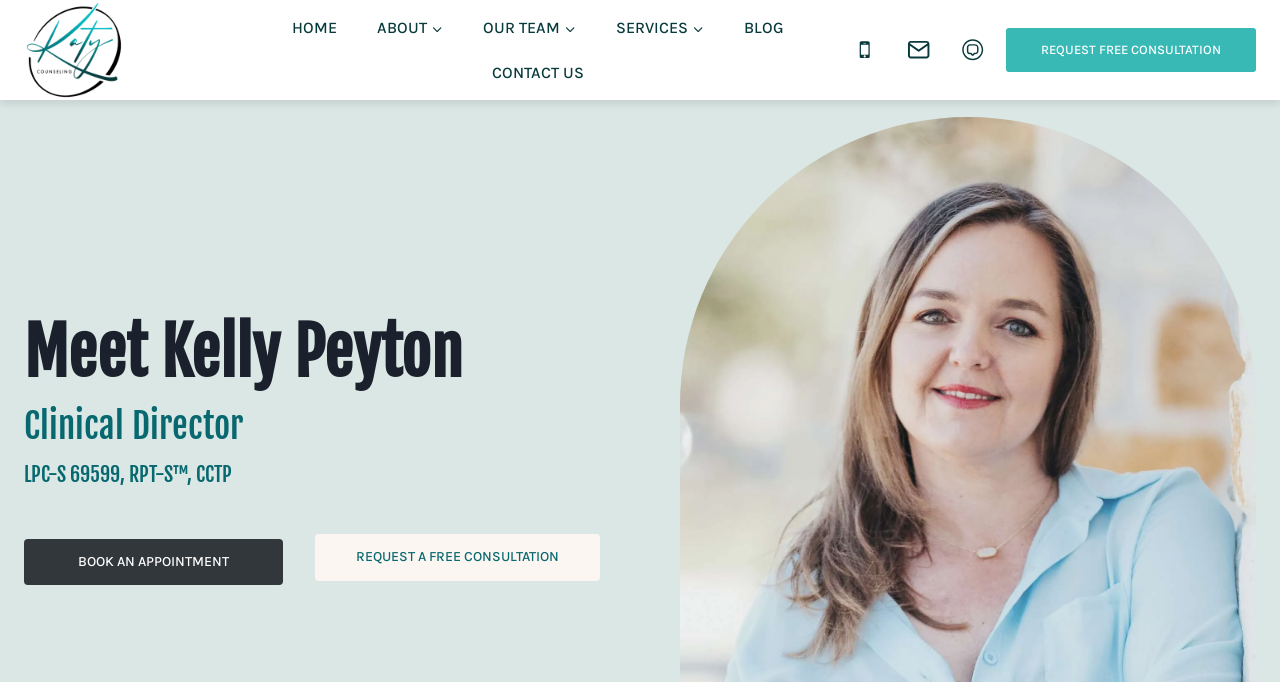Reply to the question with a single word or phrase:
What is the name of the clinical director?

Kelly Peyton